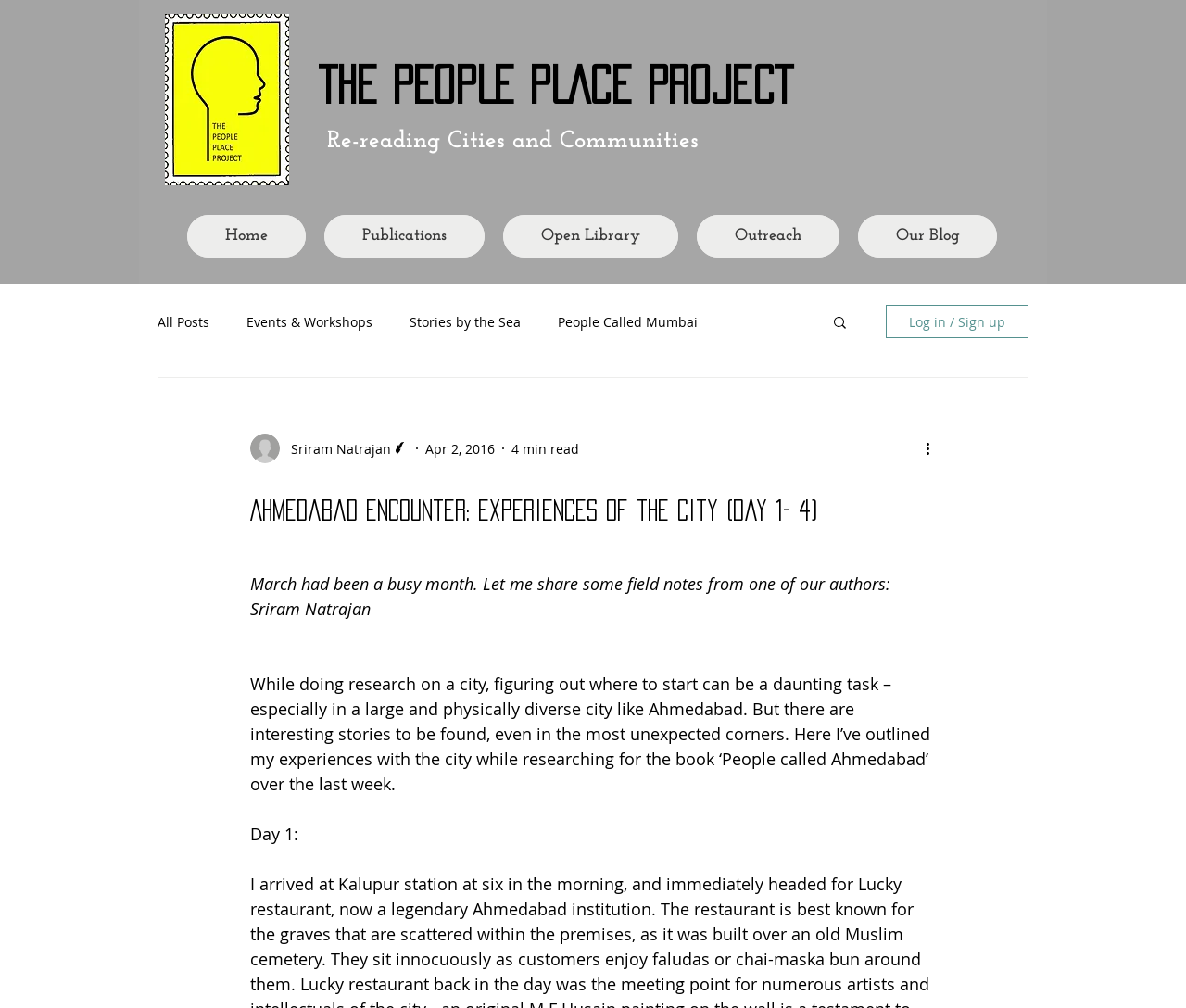Pinpoint the bounding box coordinates of the area that should be clicked to complete the following instruction: "View 'Stories by the Sea' blog posts". The coordinates must be given as four float numbers between 0 and 1, i.e., [left, top, right, bottom].

[0.345, 0.31, 0.439, 0.328]